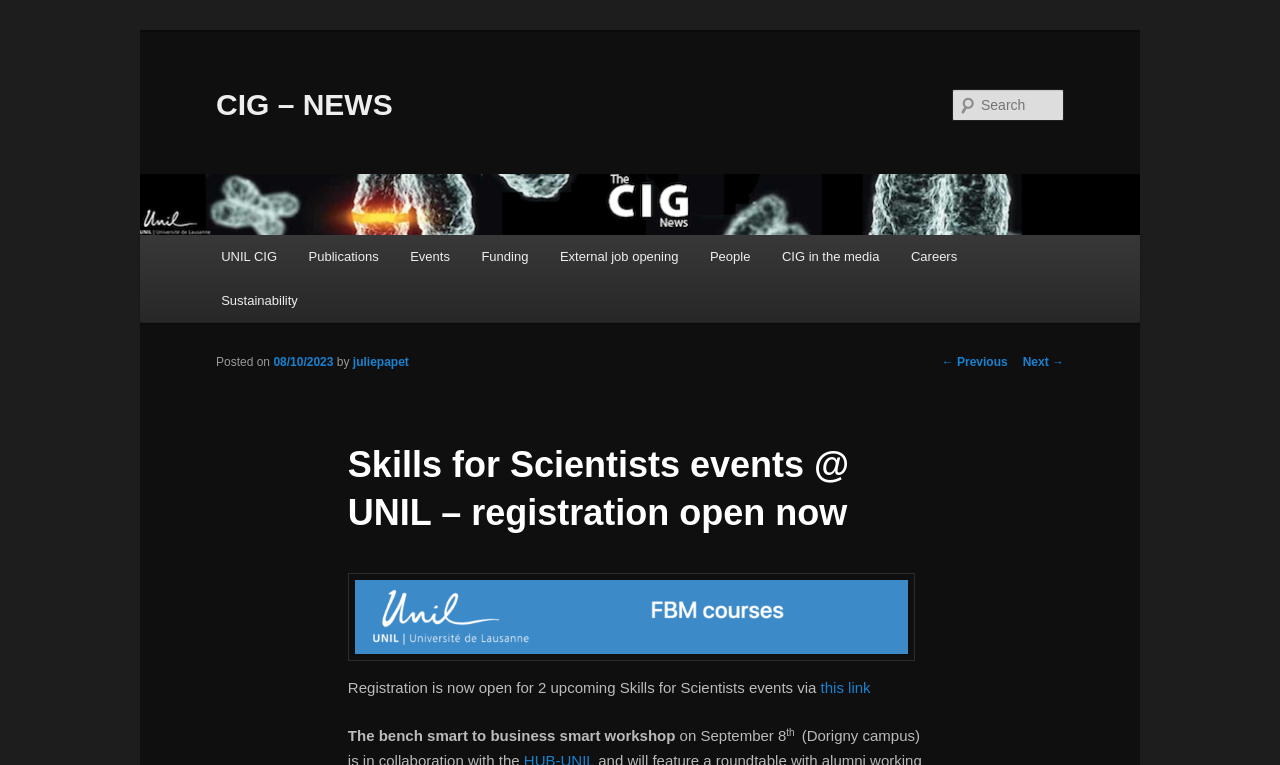Please answer the following question using a single word or phrase: 
What is the purpose of the event?

Registration